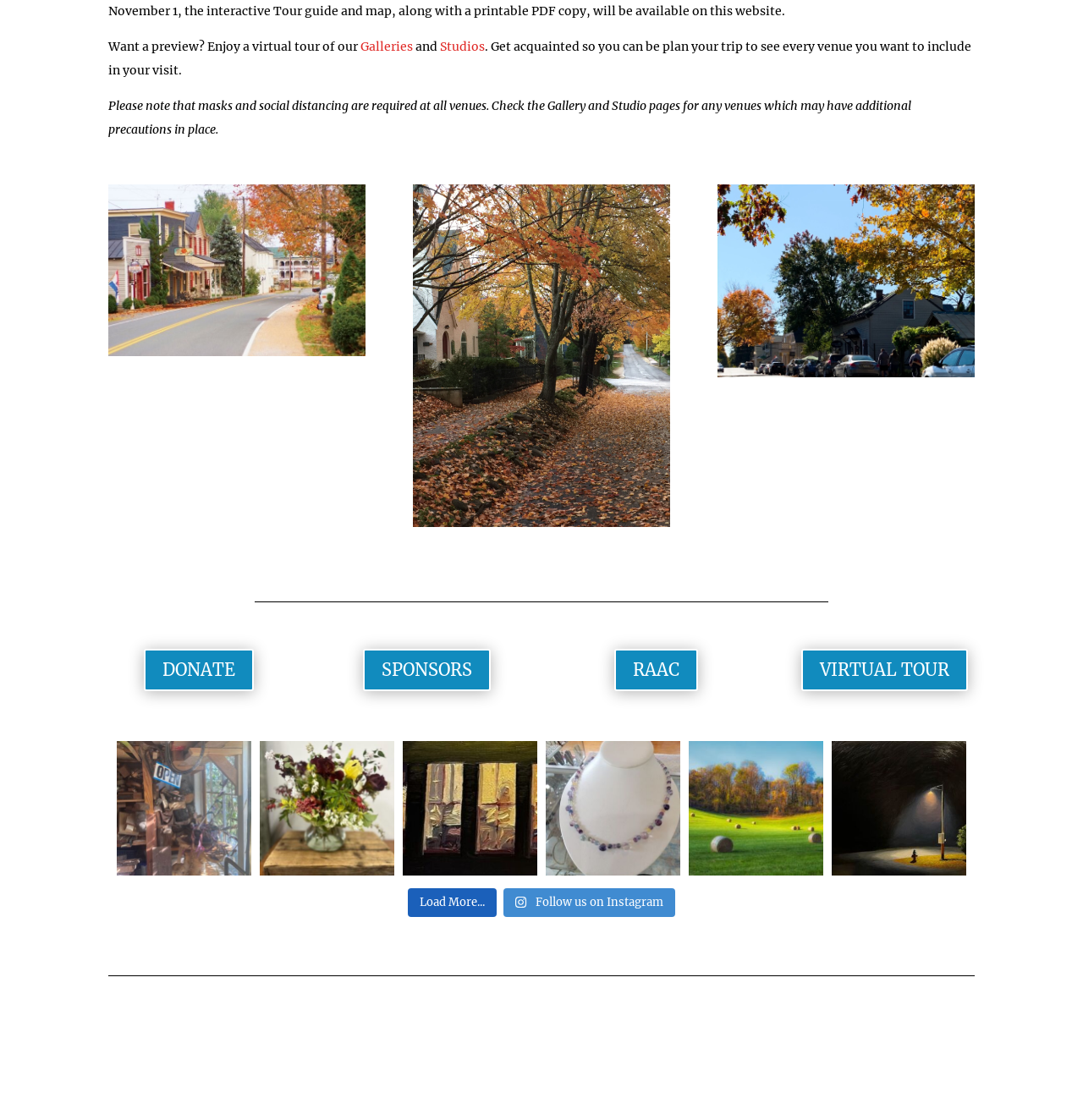What is the purpose of the virtual tour?
Look at the image and provide a detailed response to the question.

The static text element [400] mentions 'Want a preview? Enjoy a virtual tour of our Galleries and Studios.' This suggests that the virtual tour is meant to provide a preview of the galleries and studios.